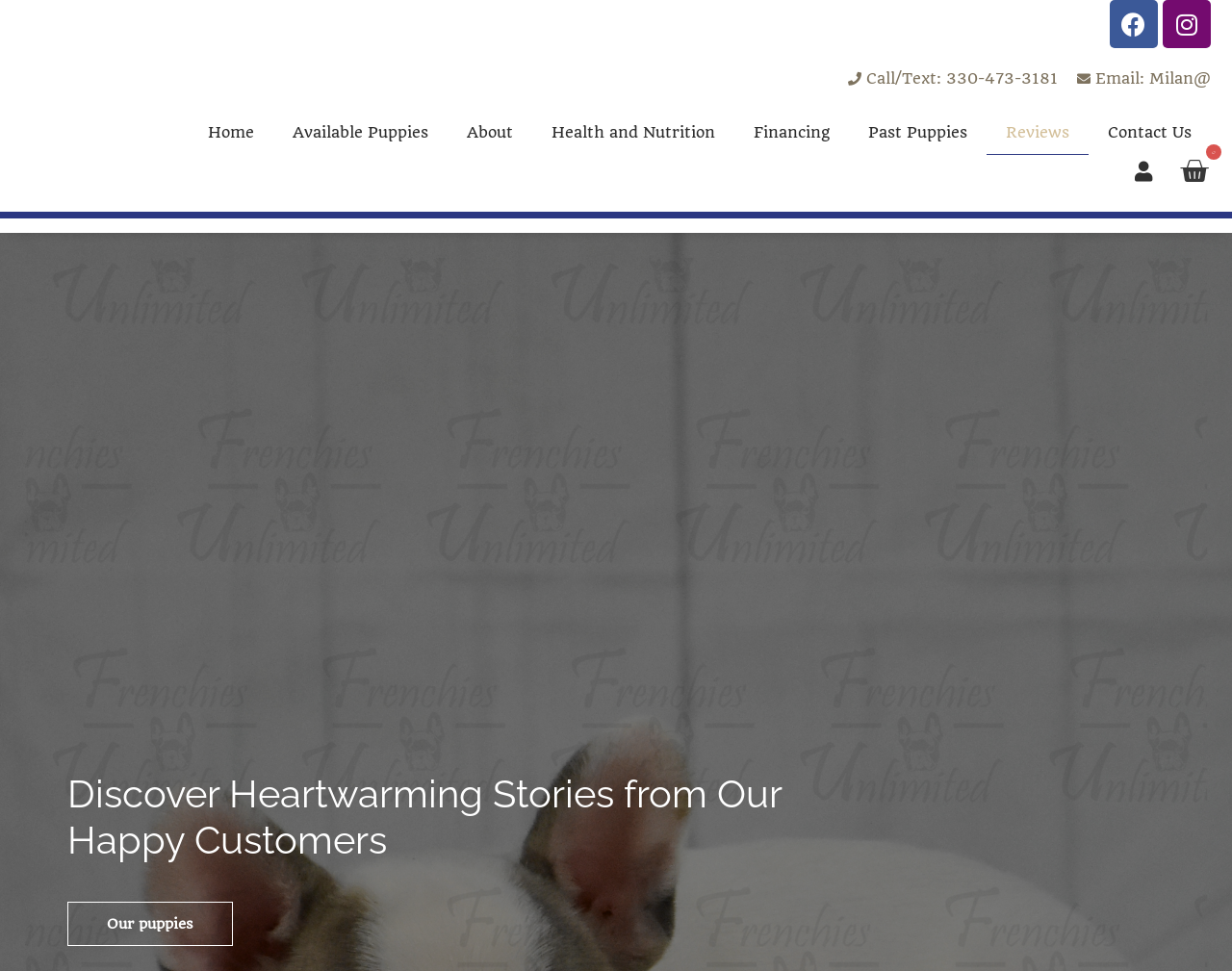Give a detailed account of the webpage.

This webpage is about Frenchies Unlimited Ohio, a breeder of French Bulldogs. At the top left corner, there is a logo of Frenchies Unlimited Ohio, which is also a link to the website's homepage. Next to the logo, there are social media links to Facebook and Instagram. 

Below the logo, there is a navigation menu with links to different sections of the website, including Home, Available Puppies, About, Health and Nutrition, Financing, Past Puppies, Reviews, and Contact Us. 

On the right side of the navigation menu, there is a call-to-action section with a phone number and an email address to get in touch with the breeder. 

The main content of the webpage is a section titled "Discover Heartwarming Stories from Our Happy Customers", which is likely a review or testimonial section. Below this title, there is a link to "Our puppies" which may lead to a page with more information about the available puppies. 

At the top right corner, there is a shopping basket icon with a count of 0 items.